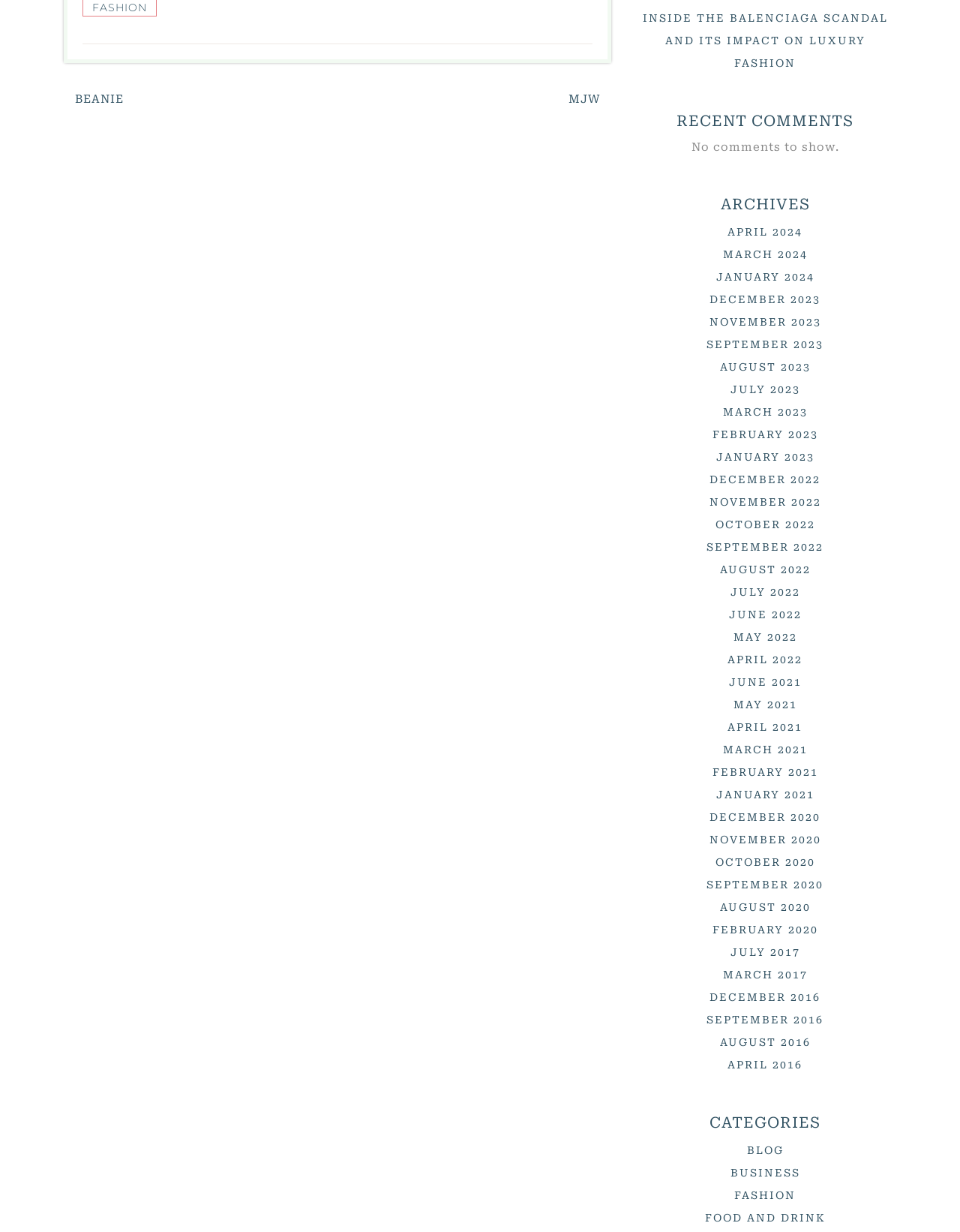Can you specify the bounding box coordinates of the area that needs to be clicked to fulfill the following instruction: "View BEANIE post"?

[0.066, 0.07, 0.141, 0.091]